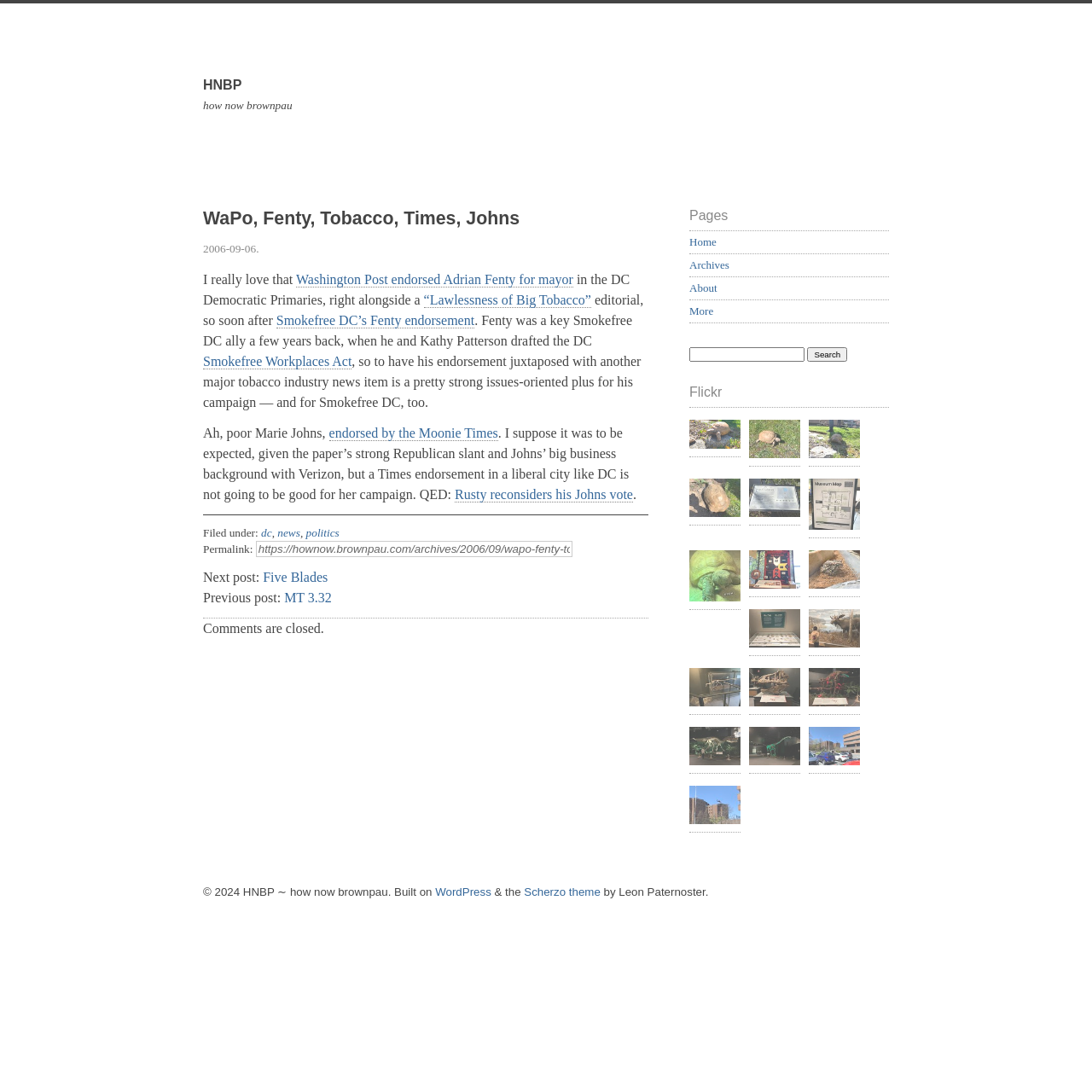Find the bounding box coordinates of the element's region that should be clicked in order to follow the given instruction: "Click the 'About' link". The coordinates should consist of four float numbers between 0 and 1, i.e., [left, top, right, bottom].

None